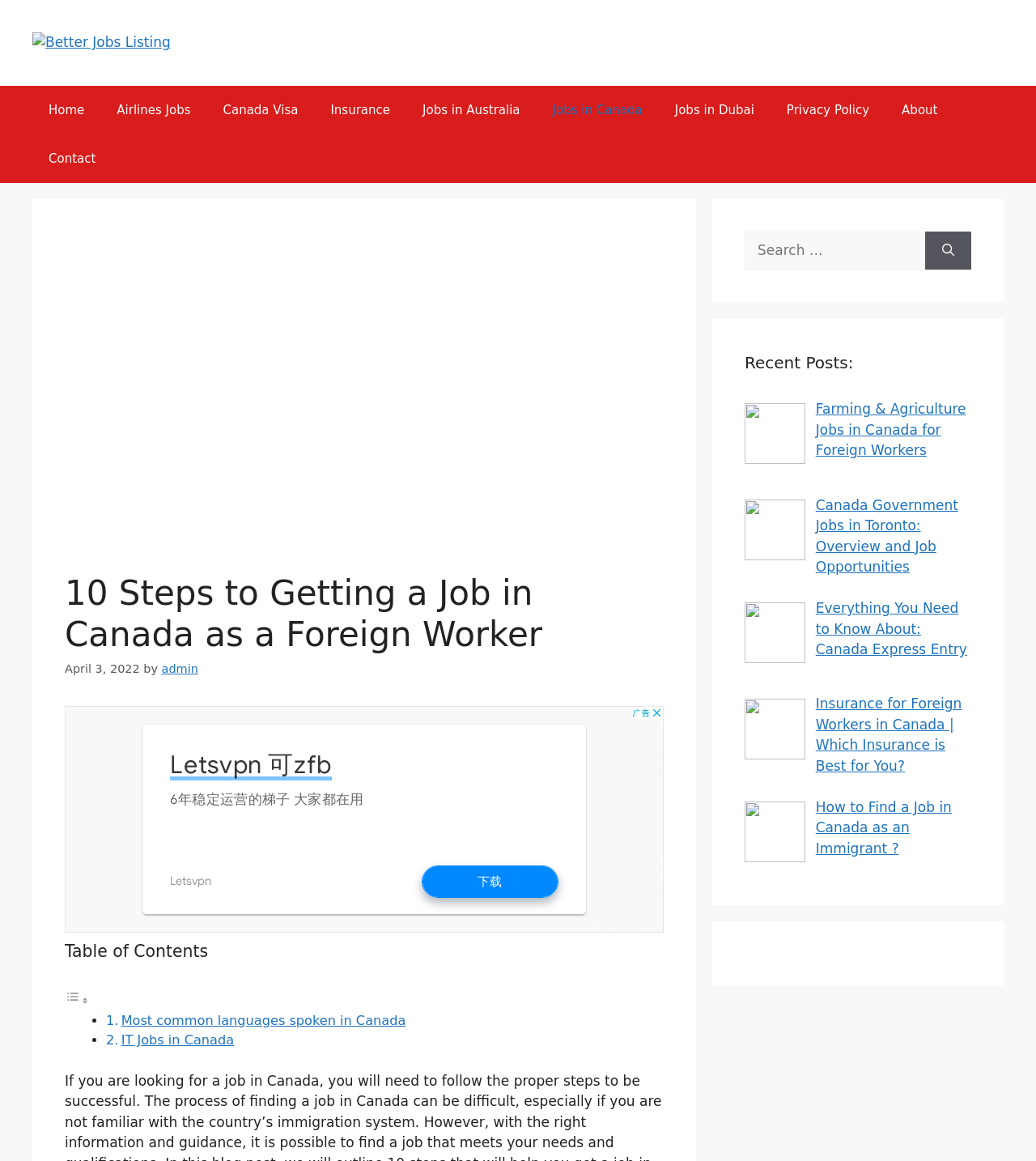How many search boxes are there?
Can you give a detailed and elaborate answer to the question?

I found one search box in the complementary section, which is labeled 'Search for:'.